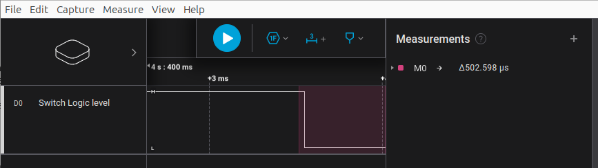Describe the image with as much detail as possible.

The image presents a graphical representation of signal measurements from an electronic project, specifically highlighting the performance metrics related to a switching mechanism. A prominent visual element is a waveform chart that captures the logic level transitions over time. In the upper left corner, a button indicates the pause/play functionality, suggesting the ability to analyze the captured data dynamically.

To the right, the measurement section clearly displays a specific time measurement indicated as Δ502.598 µs, suggesting that the latency from the moment the switch was activated until the capture concluded is recorded as approximately 502 microseconds. Below this measurement, there's a label denoting the logic state with "Switch Logic level," providing context to the signal being monitored.

Overall, this image is integral to understanding the latency characteristics of the "Nyan Keys" project, indicating its design goal of achieving low input delay through advanced technological components. This measurement emphasizes the project's effectiveness in minimizing delay, which is essential for high-performance computing and typing experiences.